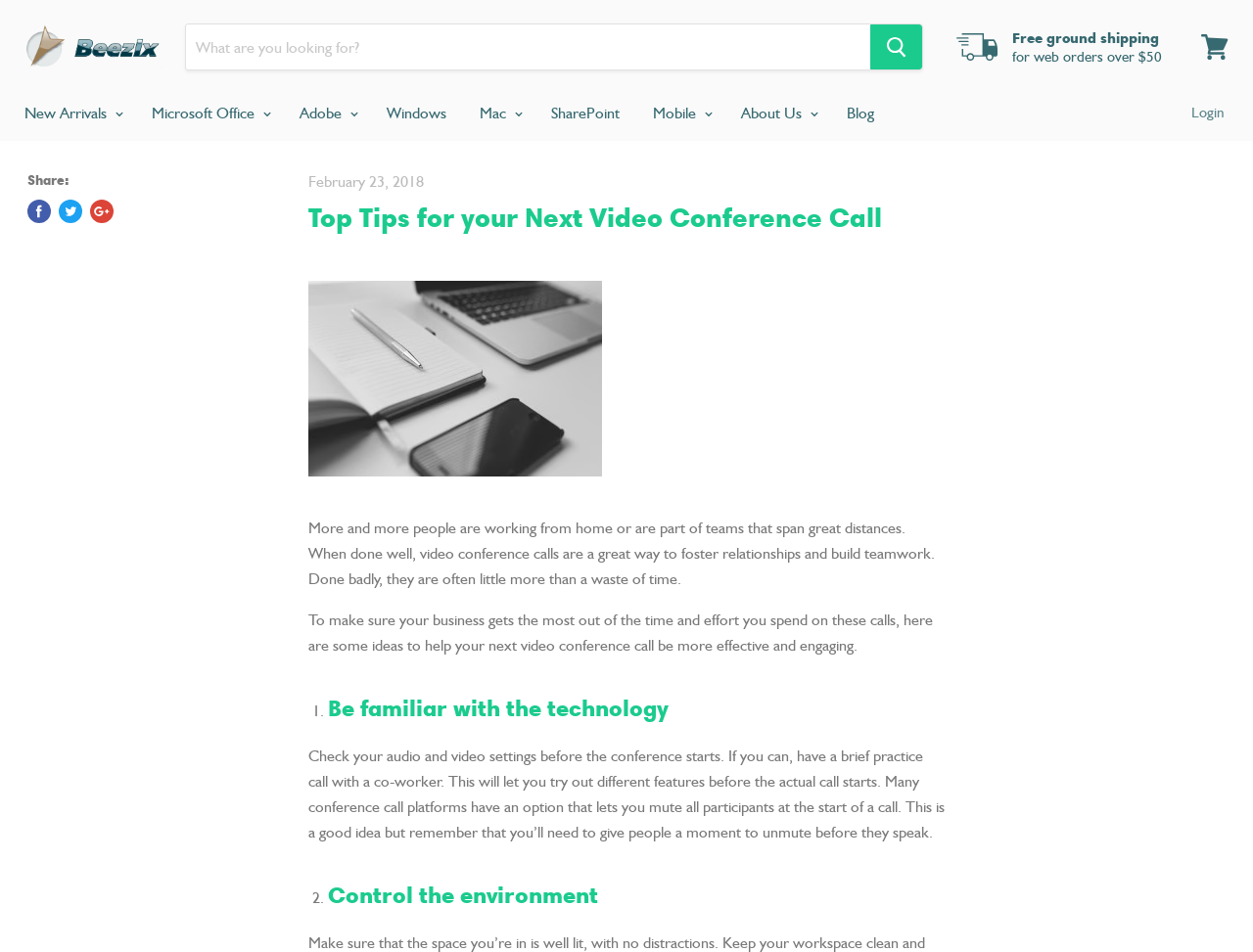Locate the bounding box coordinates of the element that needs to be clicked to carry out the instruction: "Login". The coordinates should be given as four float numbers ranging from 0 to 1, i.e., [left, top, right, bottom].

[0.941, 0.097, 0.986, 0.14]